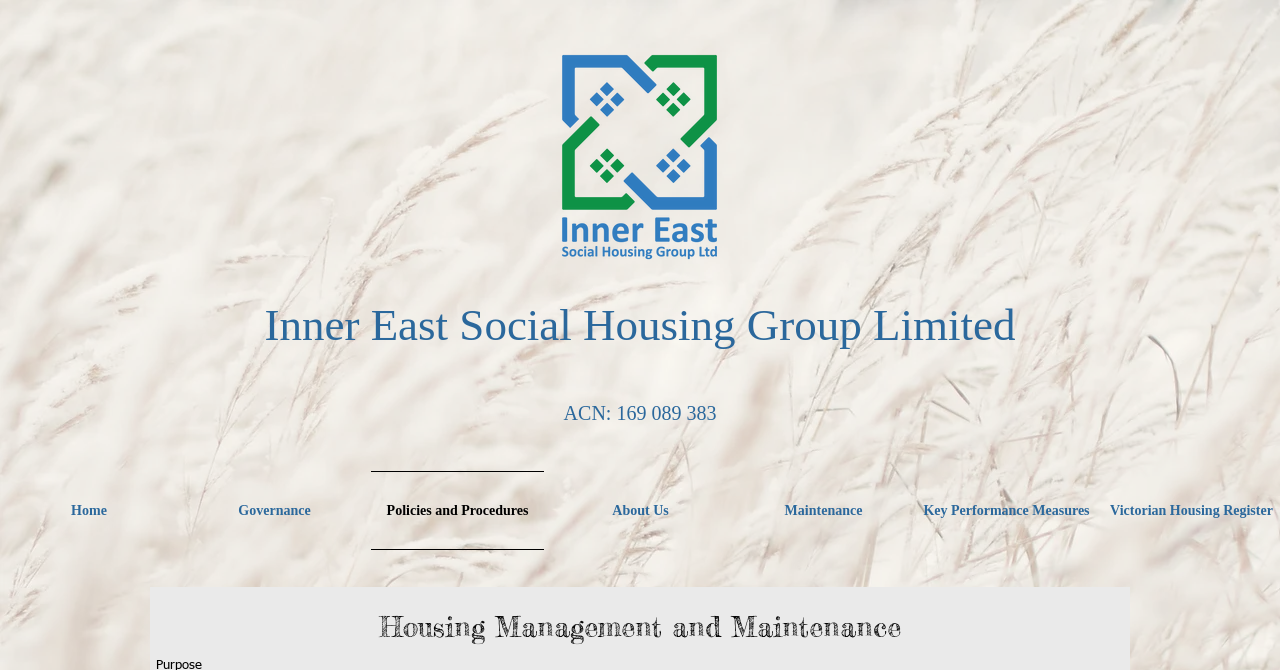Create an elaborate caption that covers all aspects of the webpage.

The webpage is about Housing Management and Maintenance, specifically related to Inner East Social Housing Group Limited. At the top left, there is a logo image, and next to it, the company name "Inner East Social Housing Group Limited" is displayed prominently. Below the company name, there is a heading with the Australian Company Number (ACN) "169 089 383".

The main navigation menu is located at the top of the page, spanning the entire width. It consists of 7 links: "Home", "Governance", "Policies and Procedures", "About Us", "Maintenance", "Key Performance Measures", and "Victorian Housing Register". These links are evenly spaced and take up the entire top section of the page.

At the bottom of the page, there is a heading that repeats the title "Housing Management and Maintenance". This heading is centered and takes up a significant portion of the bottom section of the page.